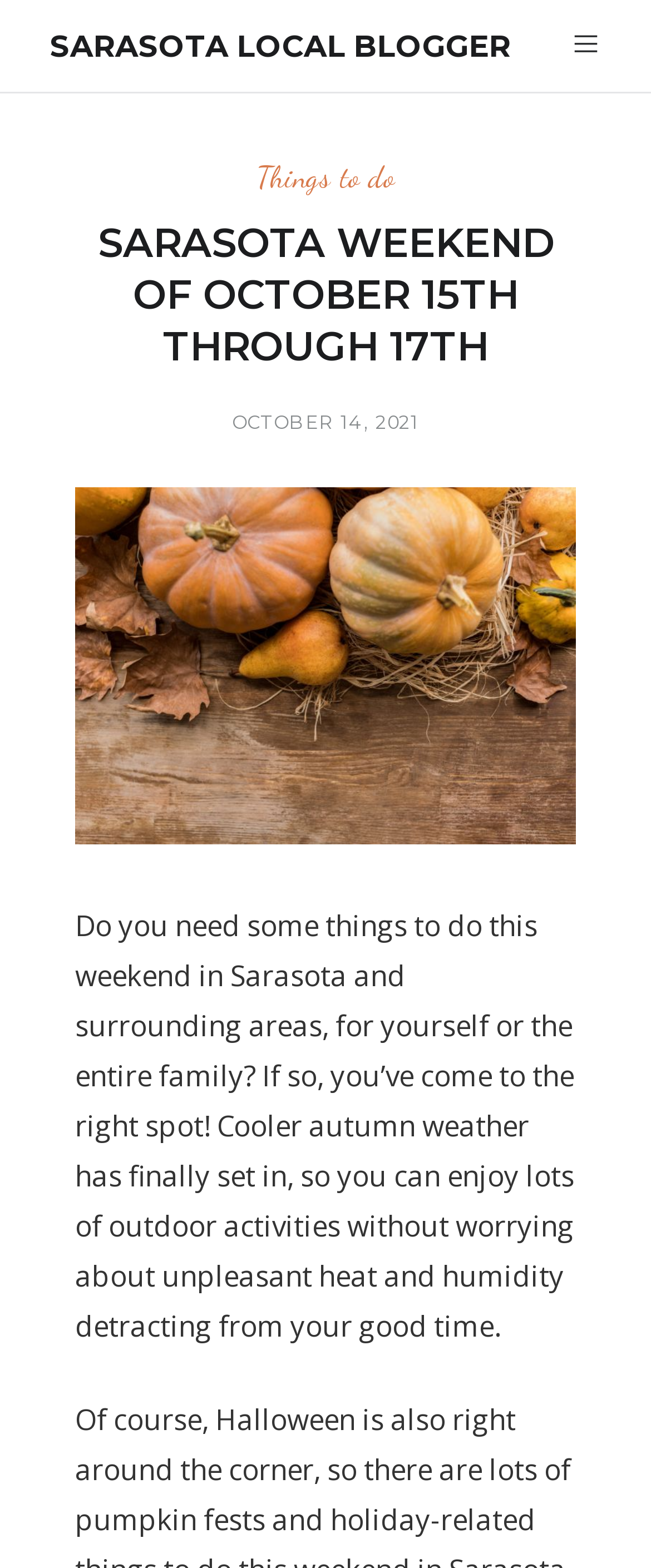What is the image on the webpage about?
From the image, provide a succinct answer in one word or a short phrase.

Sarasota Weekend of October 15th Through 17th